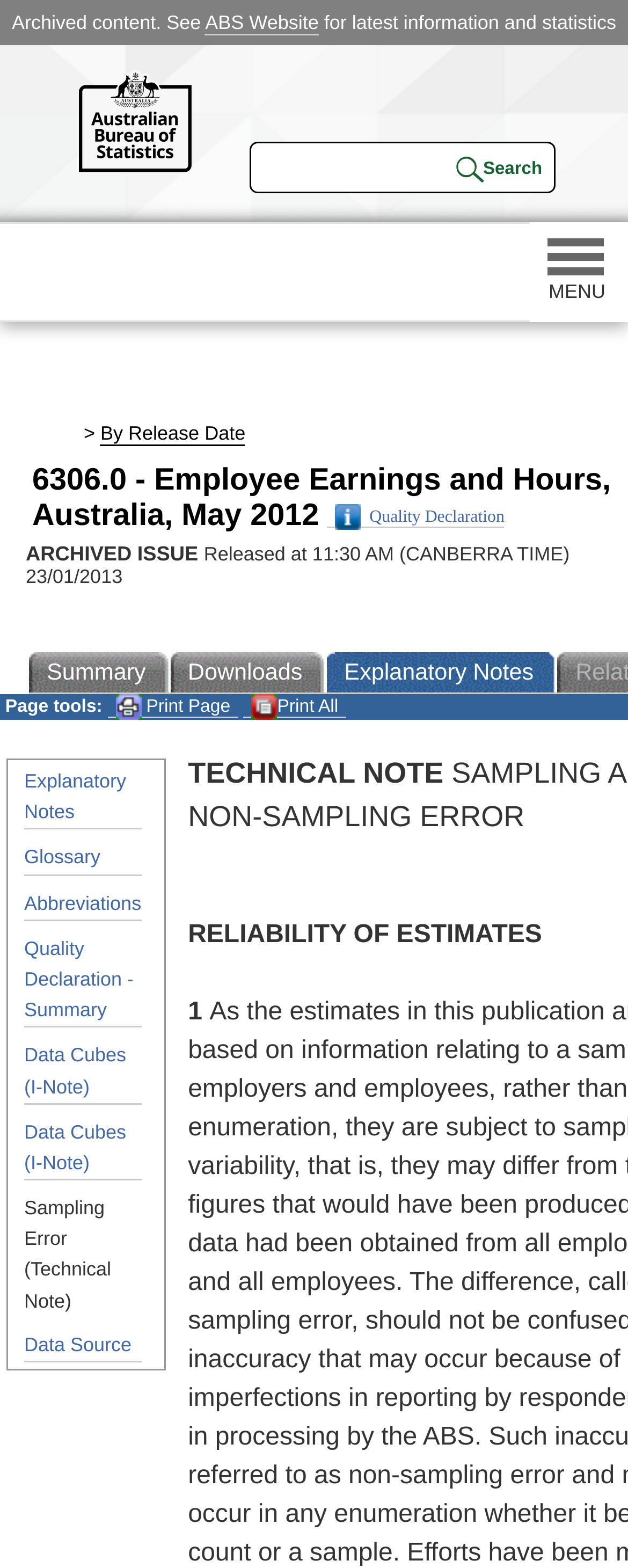Based on the image, provide a detailed and complete answer to the question: 
What is the title of the archived issue?

The answer can be found by looking at the title of the webpage, which is '6306.0 - Employee Earnings and Hours, Australia, May 2012', indicating that this is the title of the archived issue.